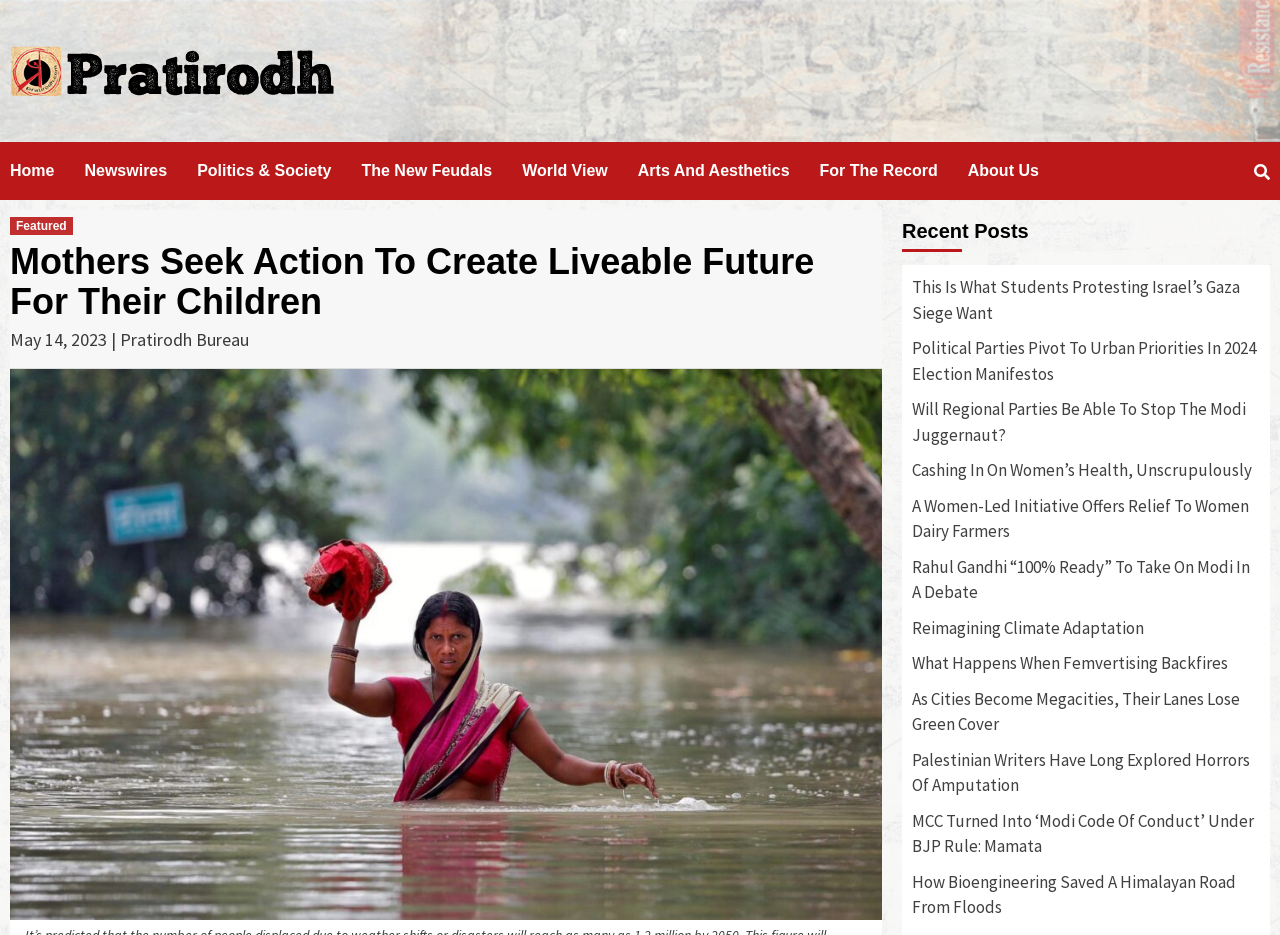Identify the bounding box for the UI element described as: "Home". Ensure the coordinates are four float numbers between 0 and 1, formatted as [left, top, right, bottom].

[0.008, 0.152, 0.066, 0.214]